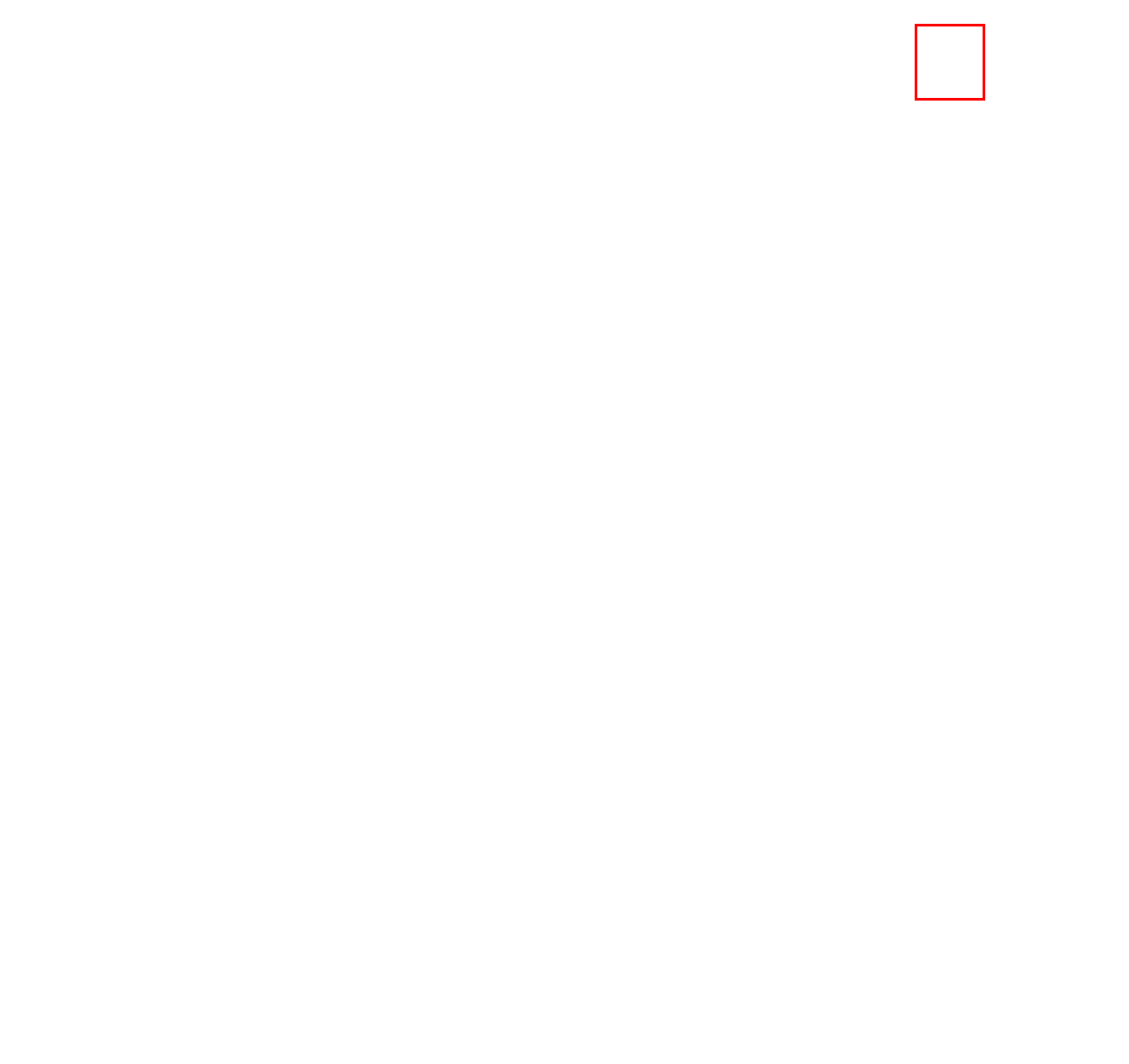You have been given a screenshot of a webpage, where a red bounding box surrounds a UI element. Identify the best matching webpage description for the page that loads after the element in the bounding box is clicked. Options include:
A. Top 5 Trends Of Digital Marketing For 2022  - Internet With Sabih
B. About Internet With Sabih
C. Important Terminologies of Successful Digital Marketing Business
D. Ahmed Sabih, Author at Digital Business & Marketing Strategies - InternetWithSabih
E. Digital Business & Marketing Strategies - InternetWithSabih
F. Contact Ahmad Sabih - InternetWithSabih
G. Digital Marketing Archives - Digital Business & Marketing Strategies - InternetWithSabih
H. Digital Business & Marketing Strategies - InternetWithSabih Blog

B